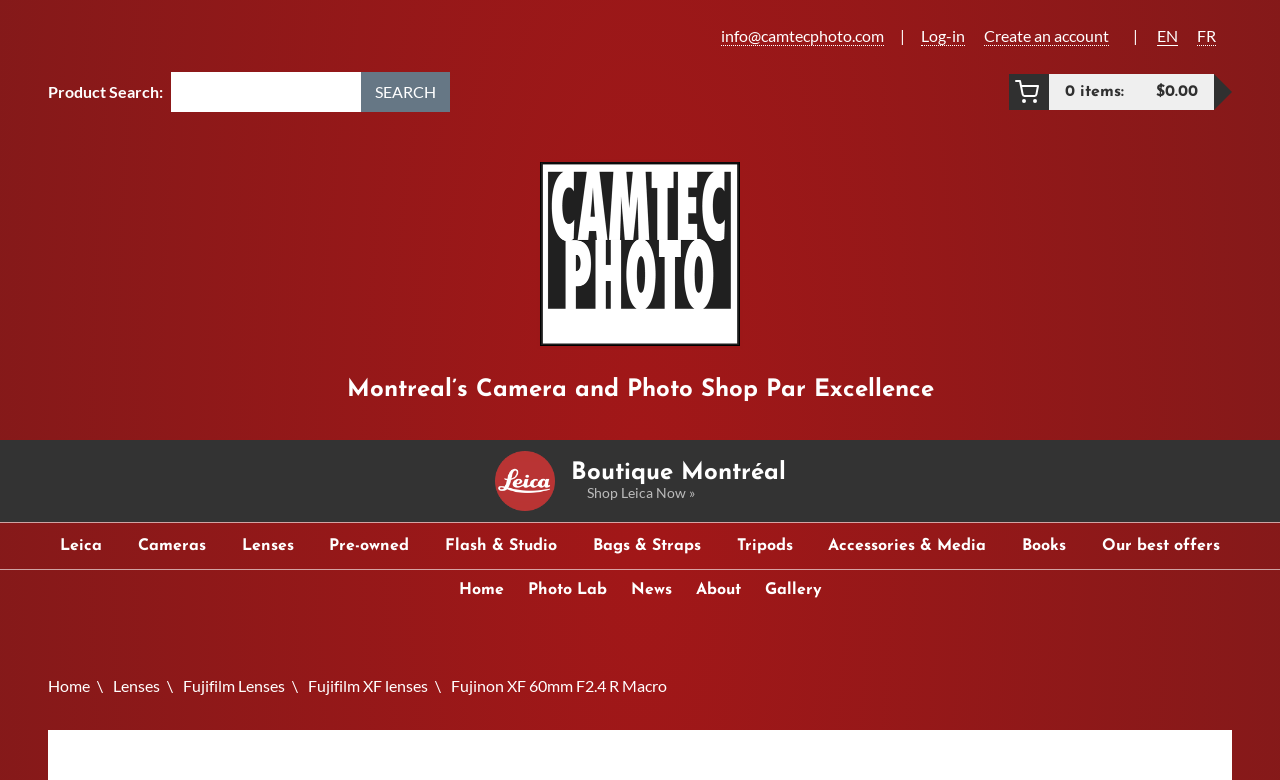Provide a brief response to the question below using a single word or phrase: 
What is the name of the camera shop?

Camtec Photo